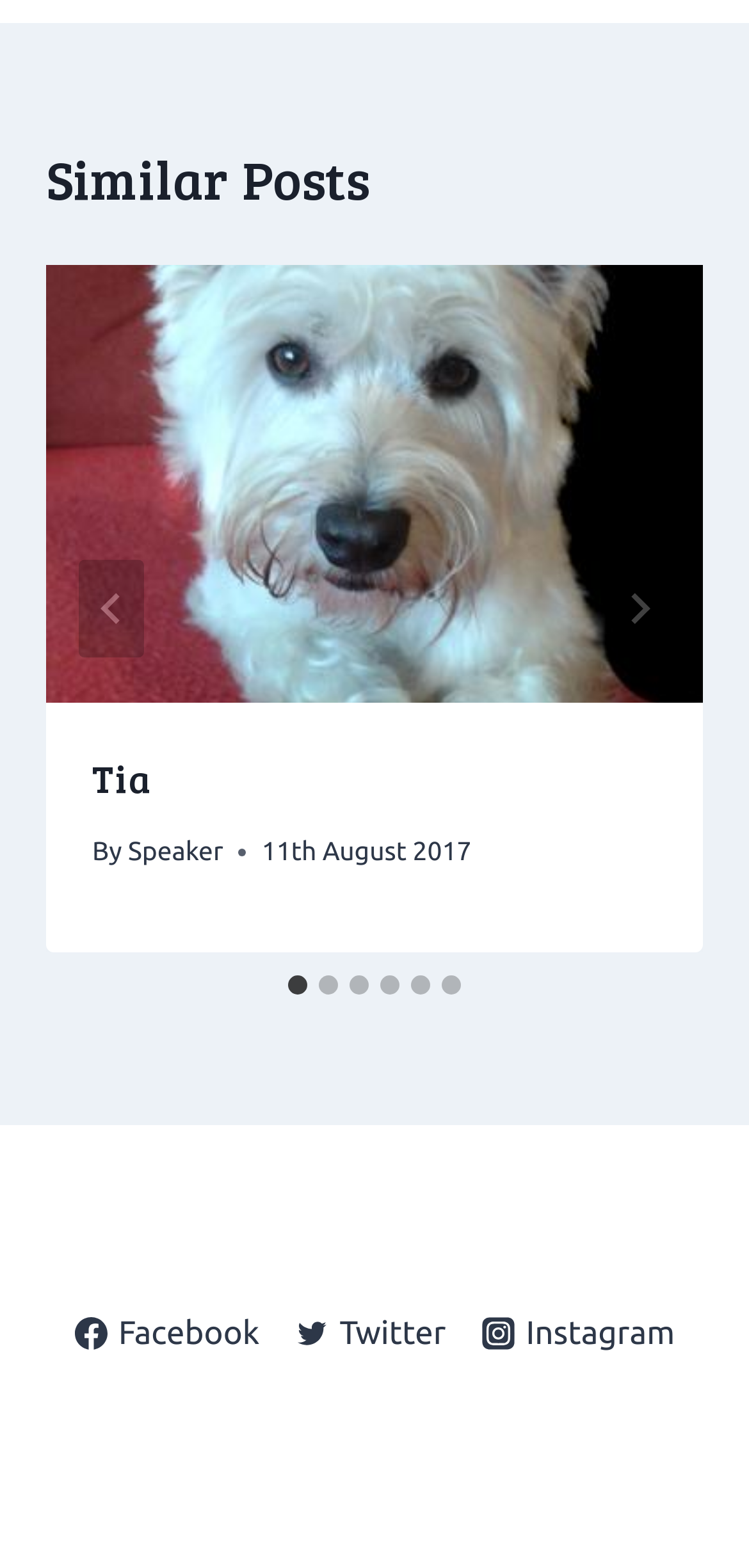Refer to the image and answer the question with as much detail as possible: What is the title of the first post?

The first post is identified by the heading element with the text 'Tia' inside the article element, which is a child of the tabpanel element with the text '1 of 6'.